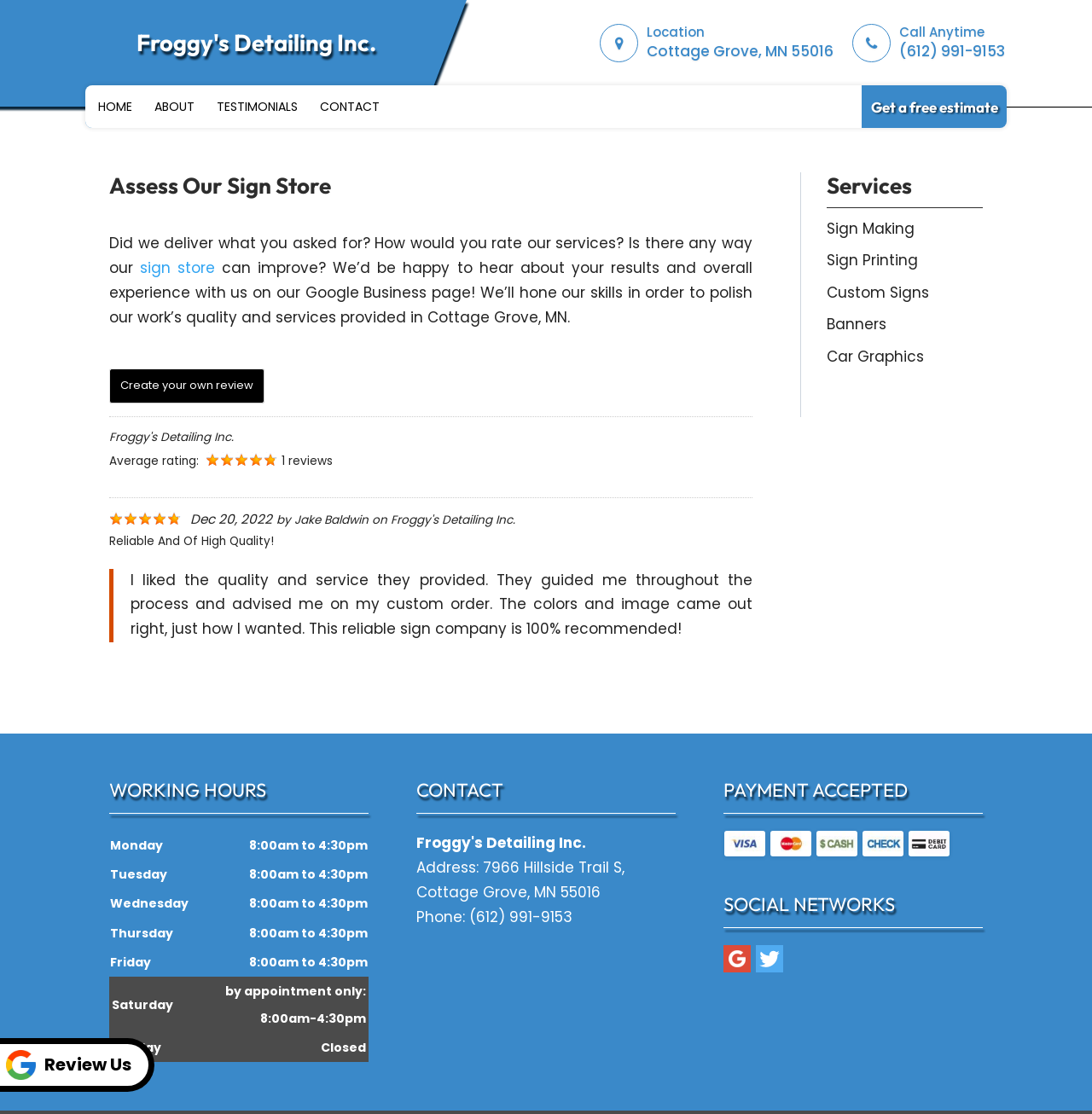Please analyze the image and provide a thorough answer to the question:
What are the working hours of Froggy's Detailing Inc. on Saturday?

I found the working hours by looking at the WORKING HOURS section of the webpage, where Saturday's hours are listed as 'by appointment only: 8:00am-4:30pm'.